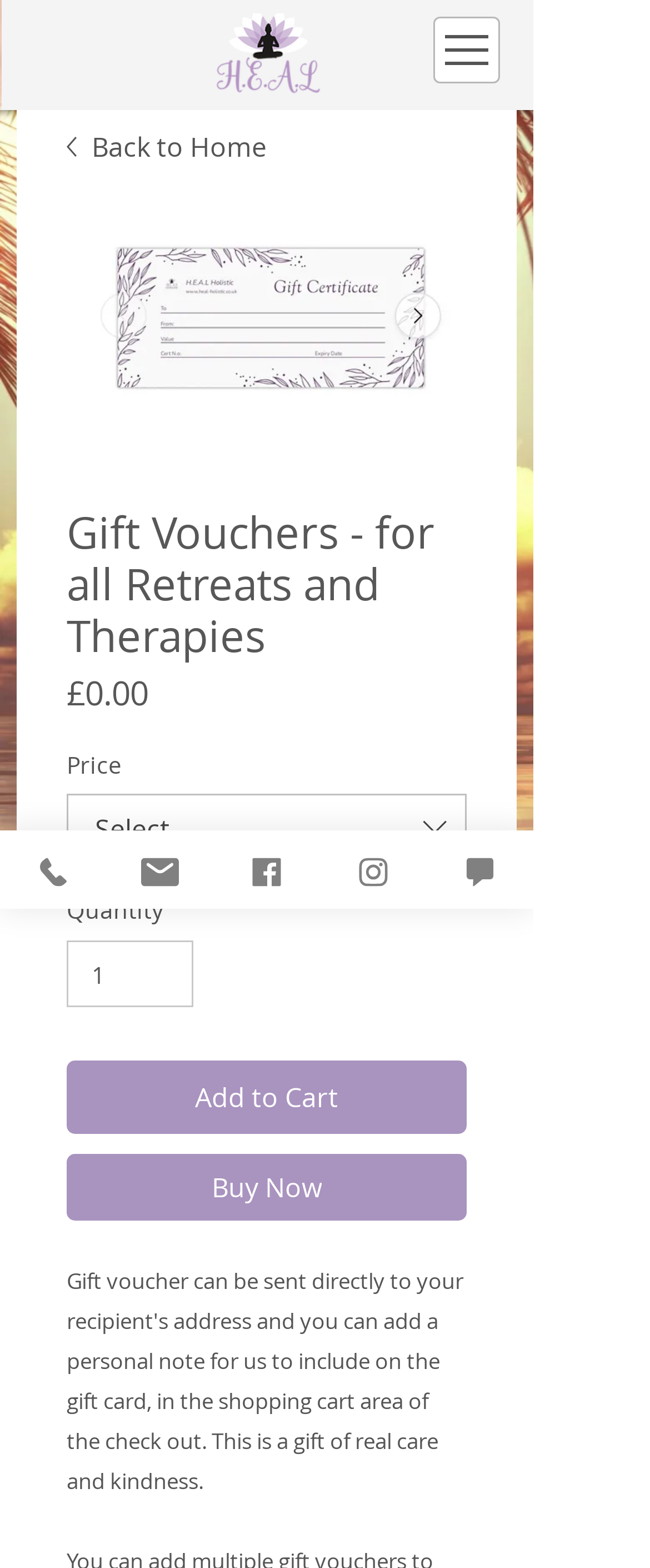Please specify the bounding box coordinates in the format (top-left x, top-left y, bottom-right x, bottom-right y), with all values as floating point numbers between 0 and 1. Identify the bounding box of the UI element described by: Crypto Updates

None